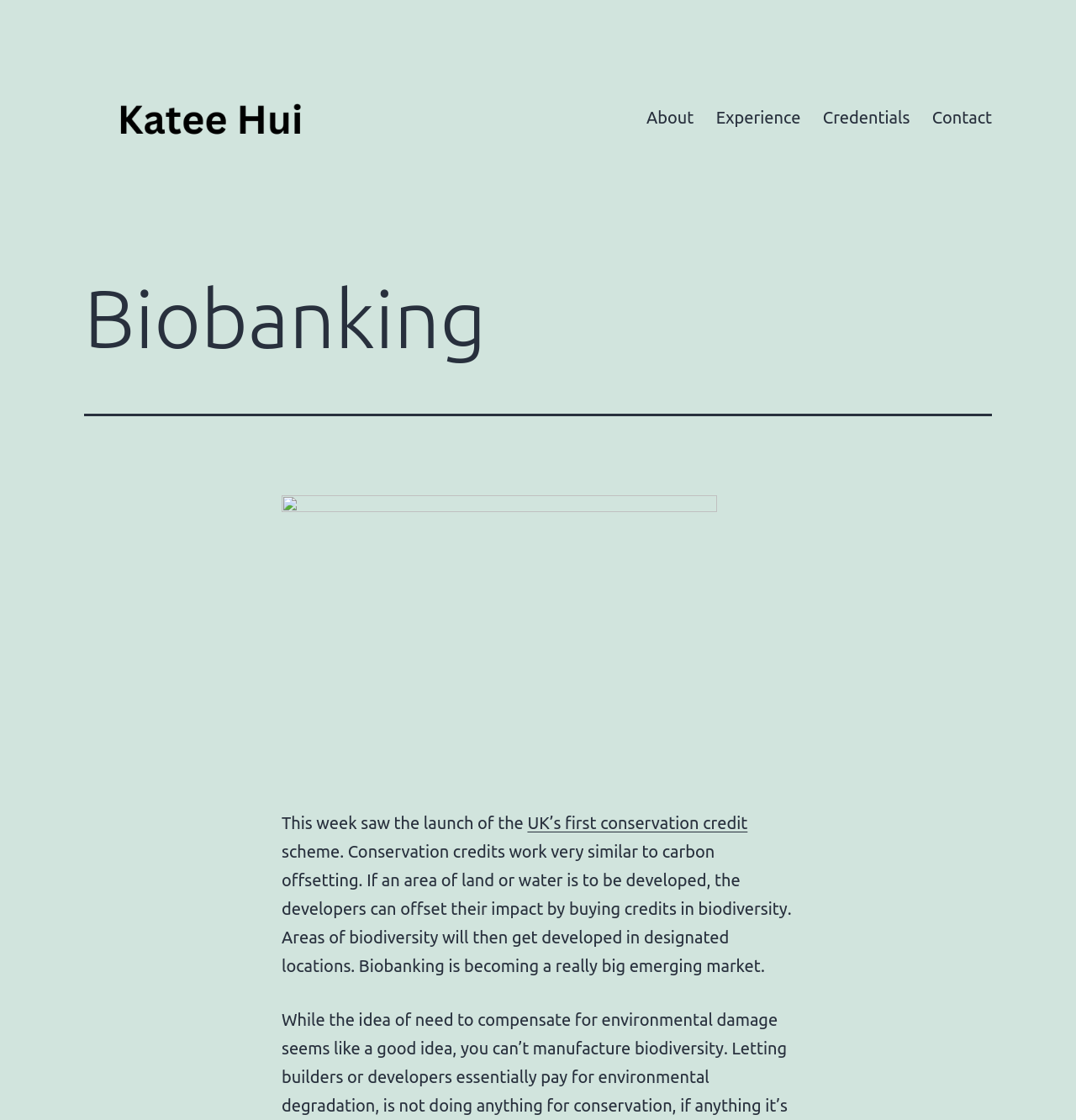Illustrate the webpage's structure and main components comprehensively.

The webpage is about Biobanking, with a focus on Katee Hui. At the top left, there is a link and an image, both labeled "Katee Hui", which likely serve as a logo or profile picture. Below this, there is another link with the same label, possibly a duplicate or alternative link.

On the right side of the page, there is a primary navigation menu with four links: "About", "Experience", "Credentials", and "Contact". These links are evenly spaced and aligned horizontally.

Below the navigation menu, there is a header section with a heading that reads "Biobanking". This heading spans the entire width of the page. 

Further down, there is an image that takes up a significant portion of the page, followed by a block of text. The text starts with "This week saw the launch of the" and is followed by a link to "UK's first conservation credit". The text then continues to explain how conservation credits work, comparing them to carbon offsetting, and how biobanking is becoming a significant emerging market.